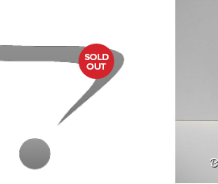Use a single word or phrase to answer this question: 
What is the status of the product?

SOLD OUT